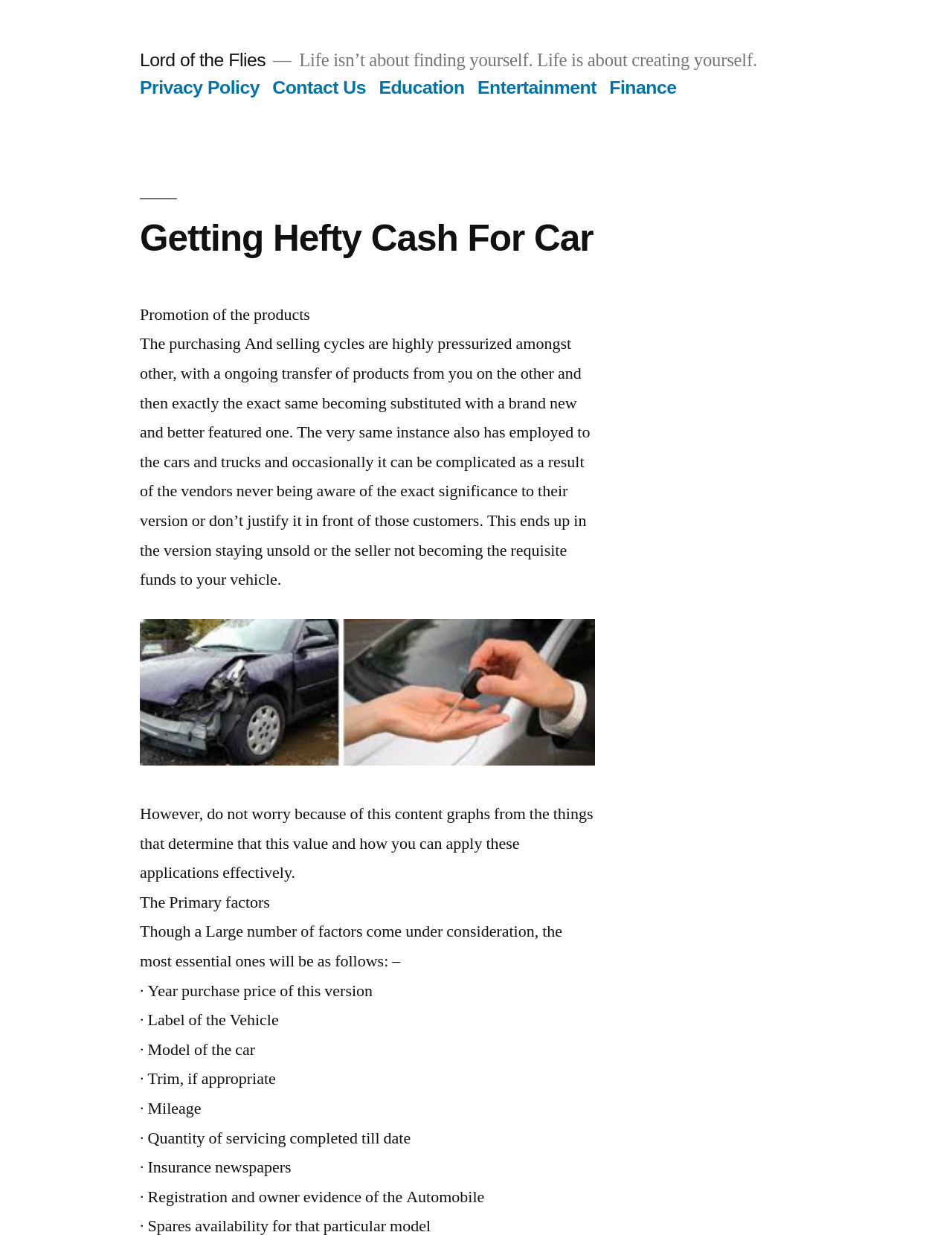What is the purpose of the image on the webpage? Examine the screenshot and reply using just one word or a brief phrase.

Illustration